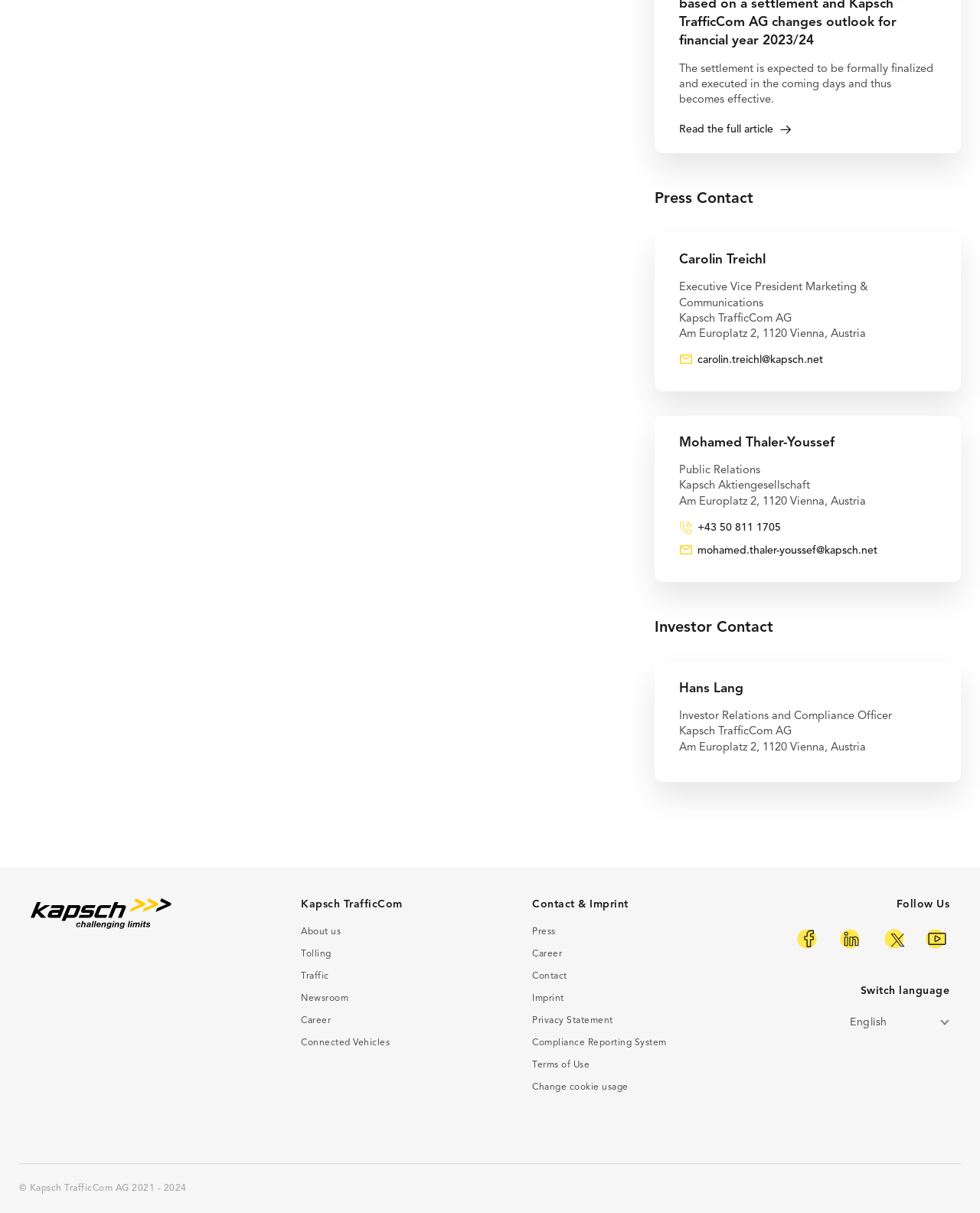Please determine the bounding box coordinates for the UI element described as: "Compliance Reporting System".

[0.543, 0.856, 0.68, 0.864]